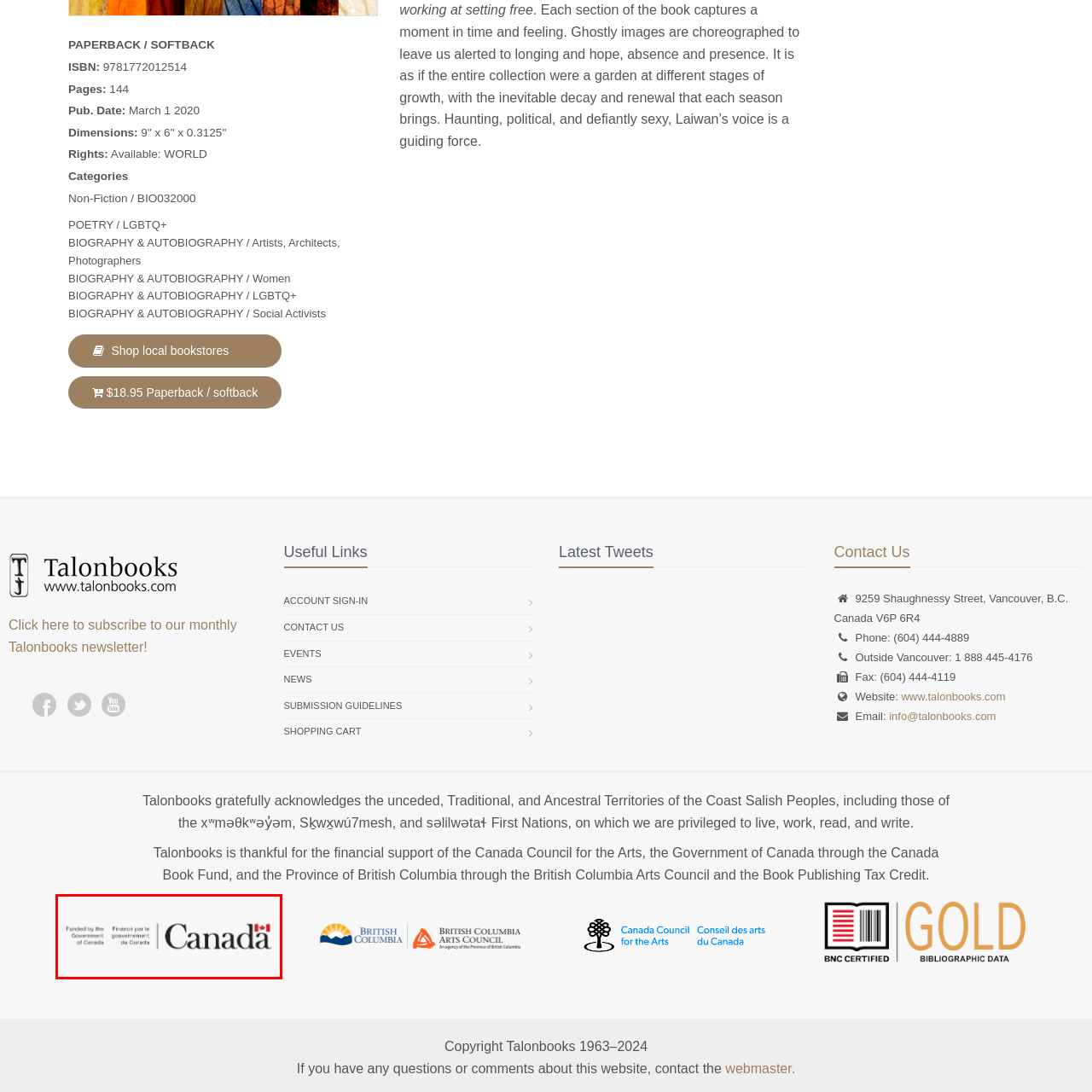What is the significance of the Canadian flag in the logo?
Inspect the highlighted part of the image and provide a single word or phrase as your answer.

Represents financial support